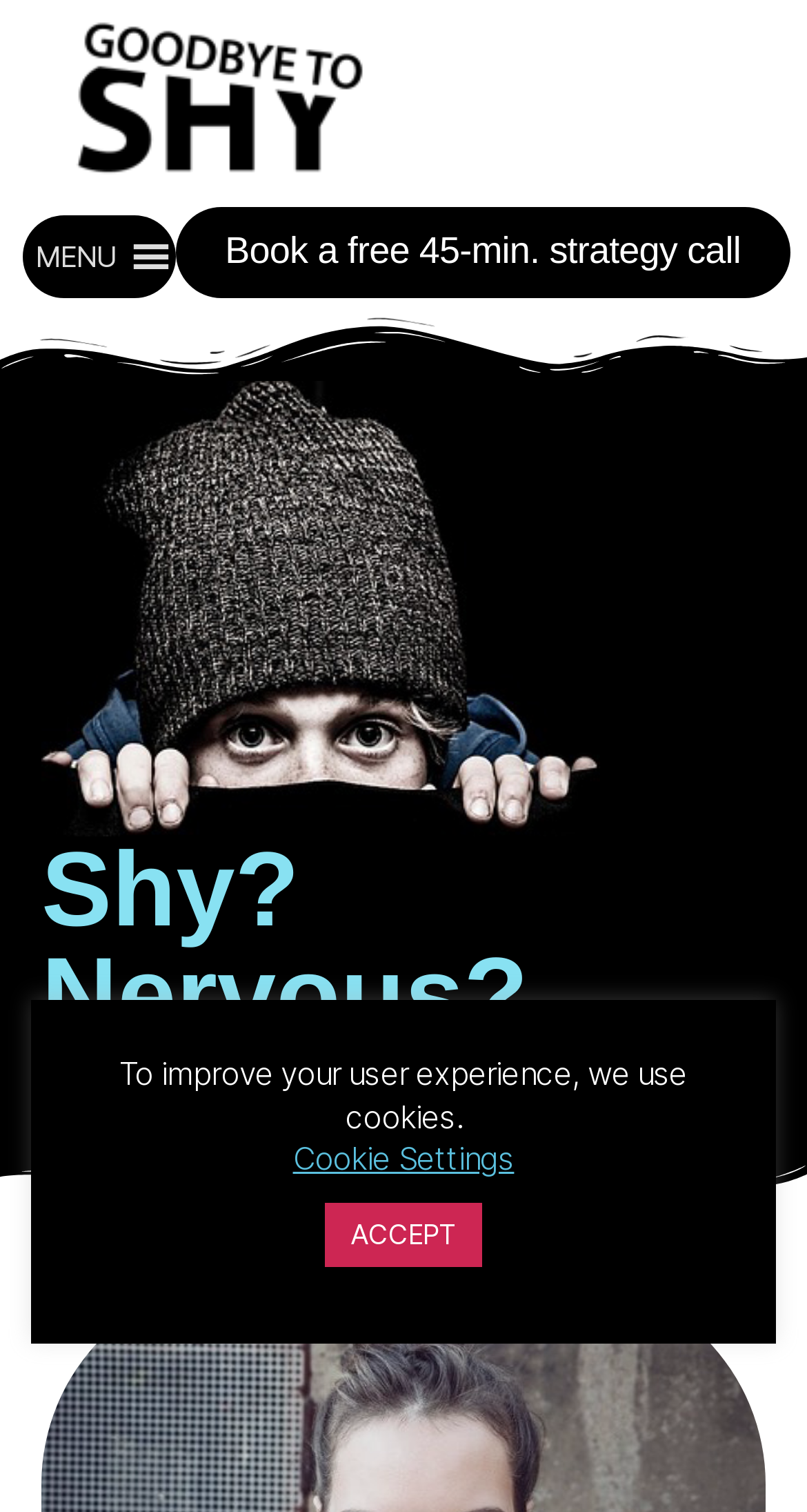Give a one-word or one-phrase response to the question: 
What is the image at the top of the webpage?

Background image